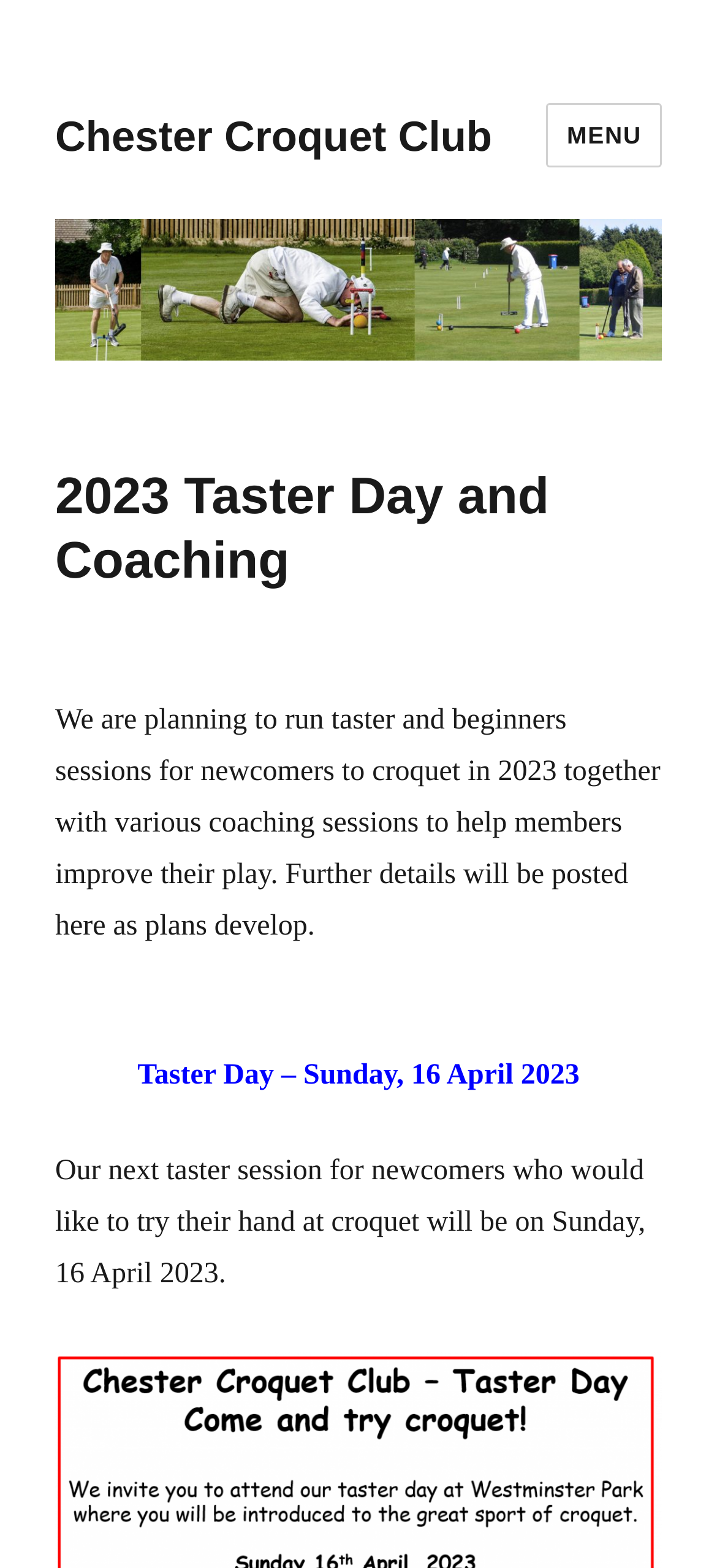For the element described, predict the bounding box coordinates as (top-left x, top-left y, bottom-right x, bottom-right y). All values should be between 0 and 1. Element description: Guest Post

None